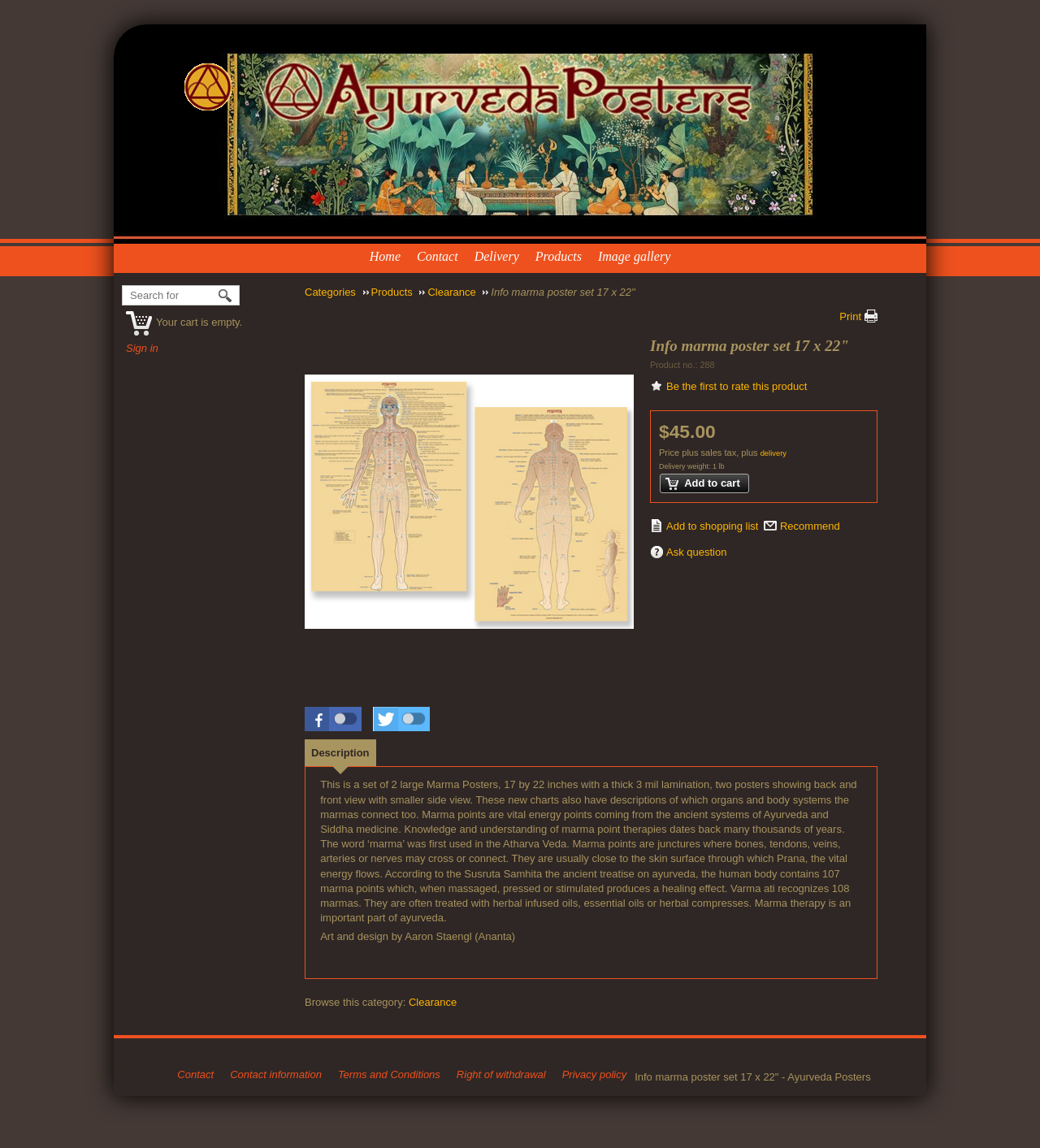Using the description "Add to cart", locate and provide the bounding box of the UI element.

[0.634, 0.413, 0.72, 0.43]